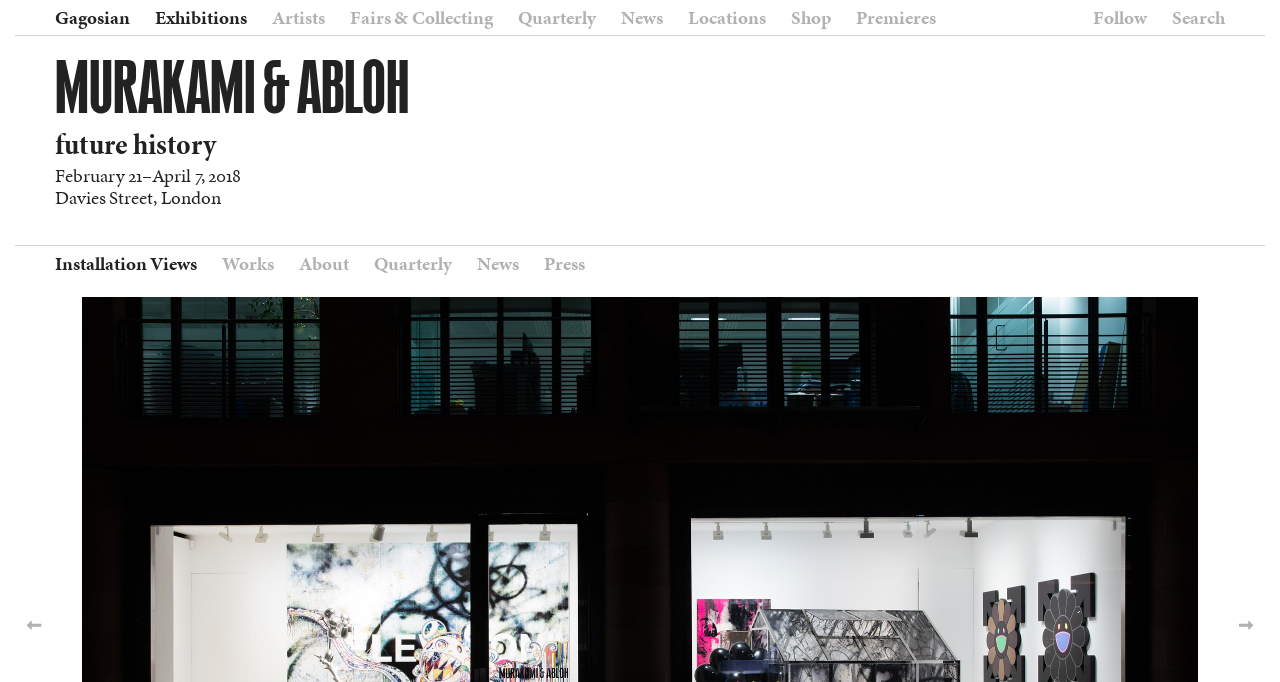Determine the bounding box coordinates (top-left x, top-left y, bottom-right x, bottom-right y) of the UI element described in the following text: Davies Street, London

[0.043, 0.27, 0.173, 0.309]